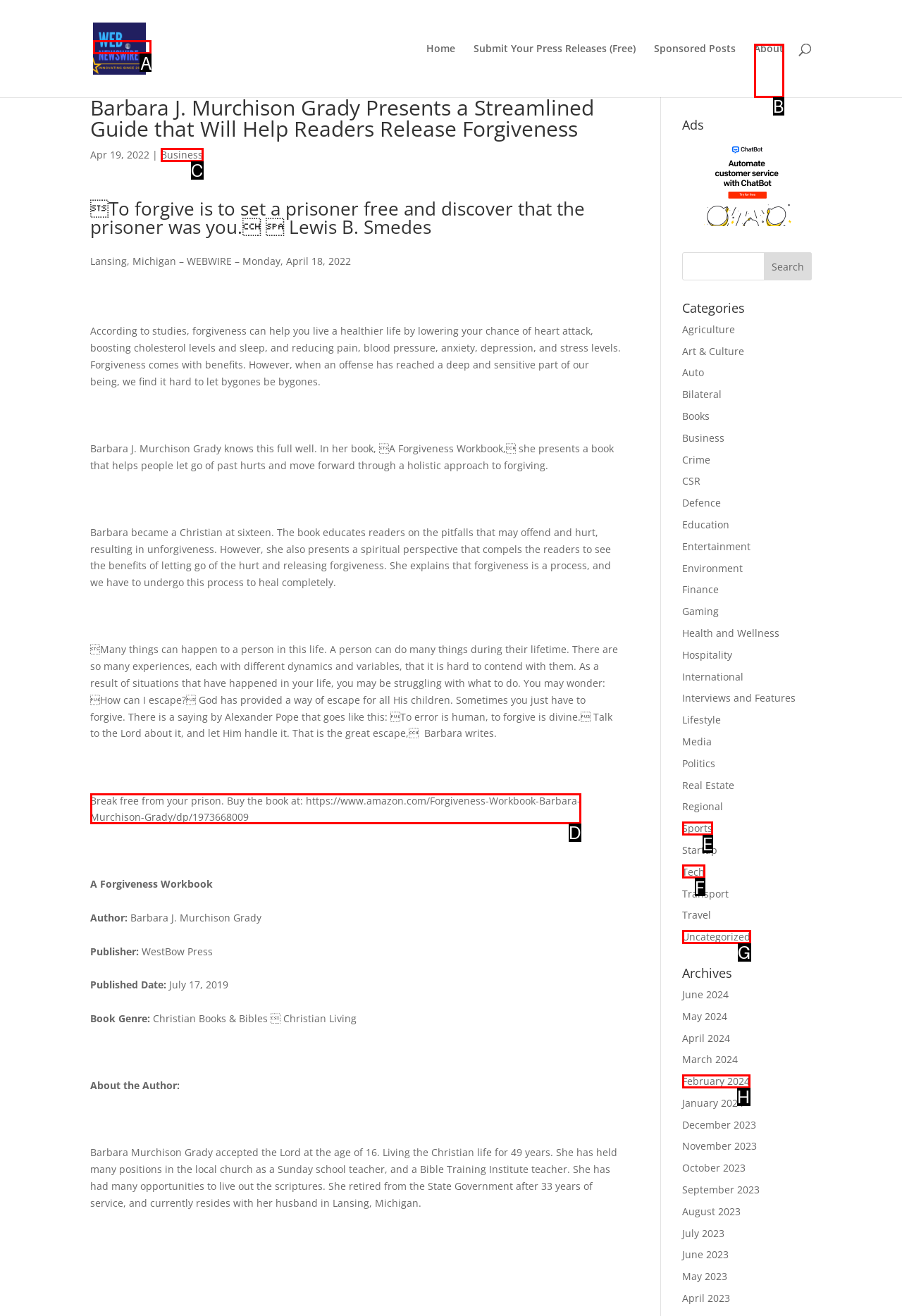Identify which HTML element should be clicked to fulfill this instruction: Buy the book at Amazon Reply with the correct option's letter.

D